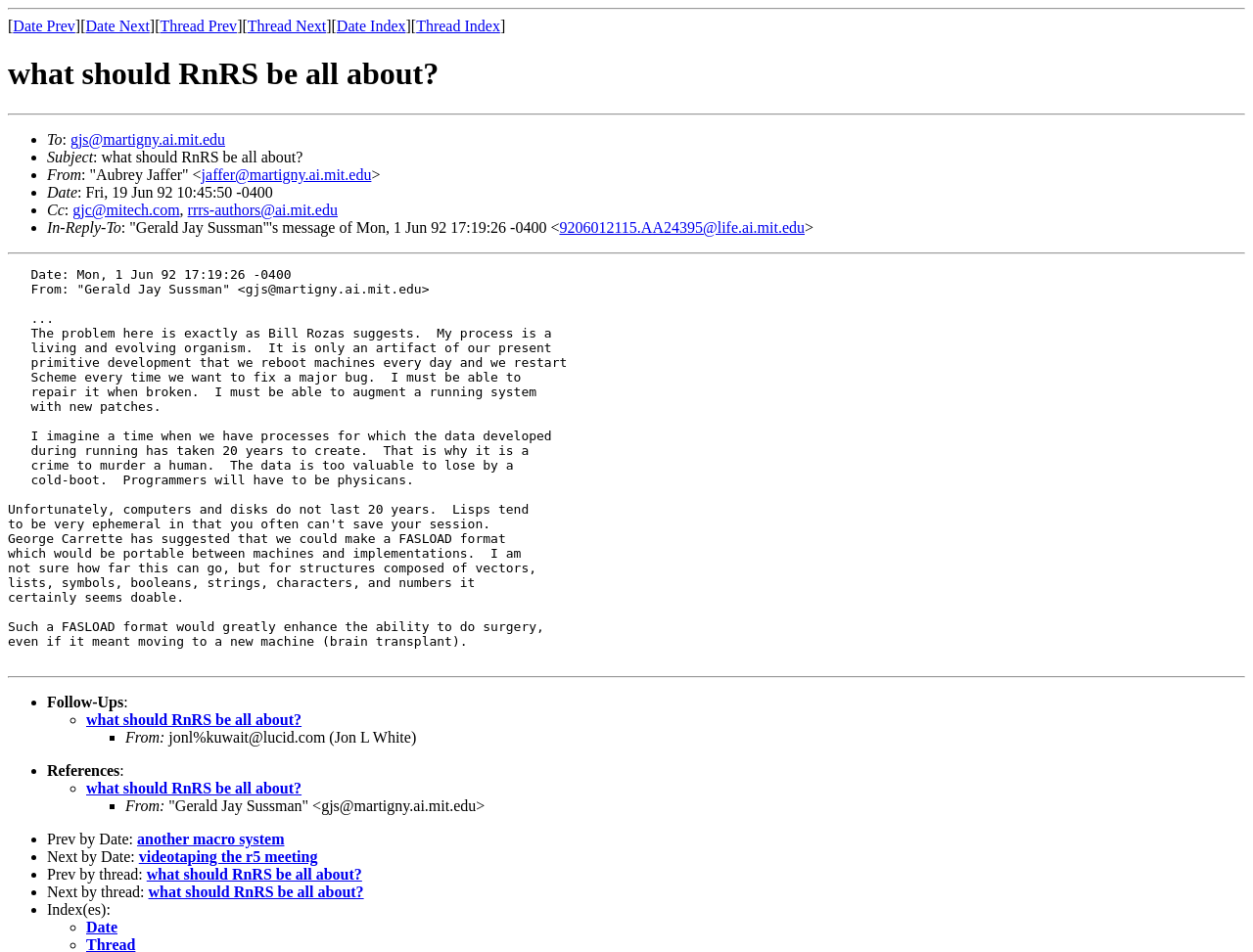What is the main heading displayed on the webpage? Please provide the text.

what should RnRS be all about?